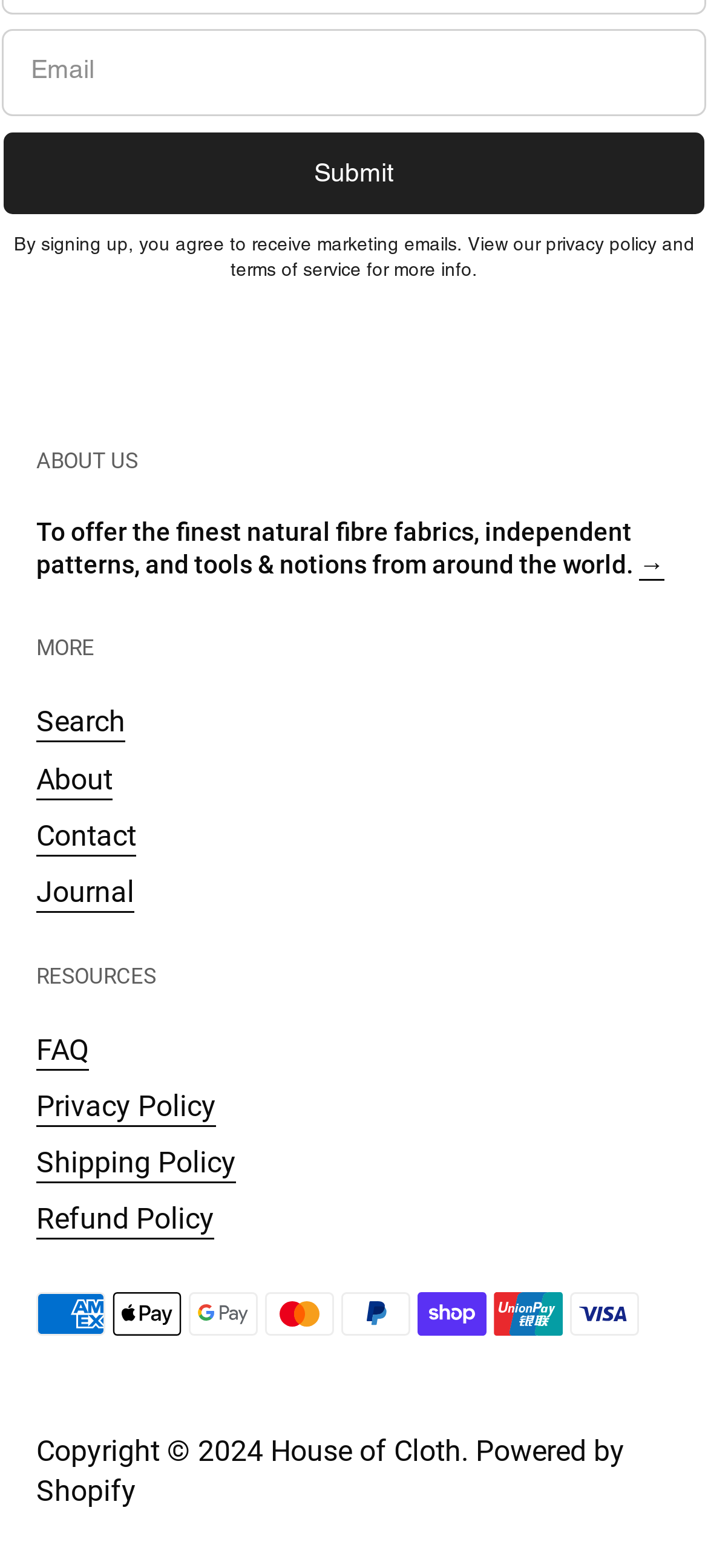Identify the bounding box coordinates for the UI element described as follows: "parent_node: Email". Ensure the coordinates are four float numbers between 0 and 1, formatted as [left, top, right, bottom].

[0.005, 0.02, 0.995, 0.073]